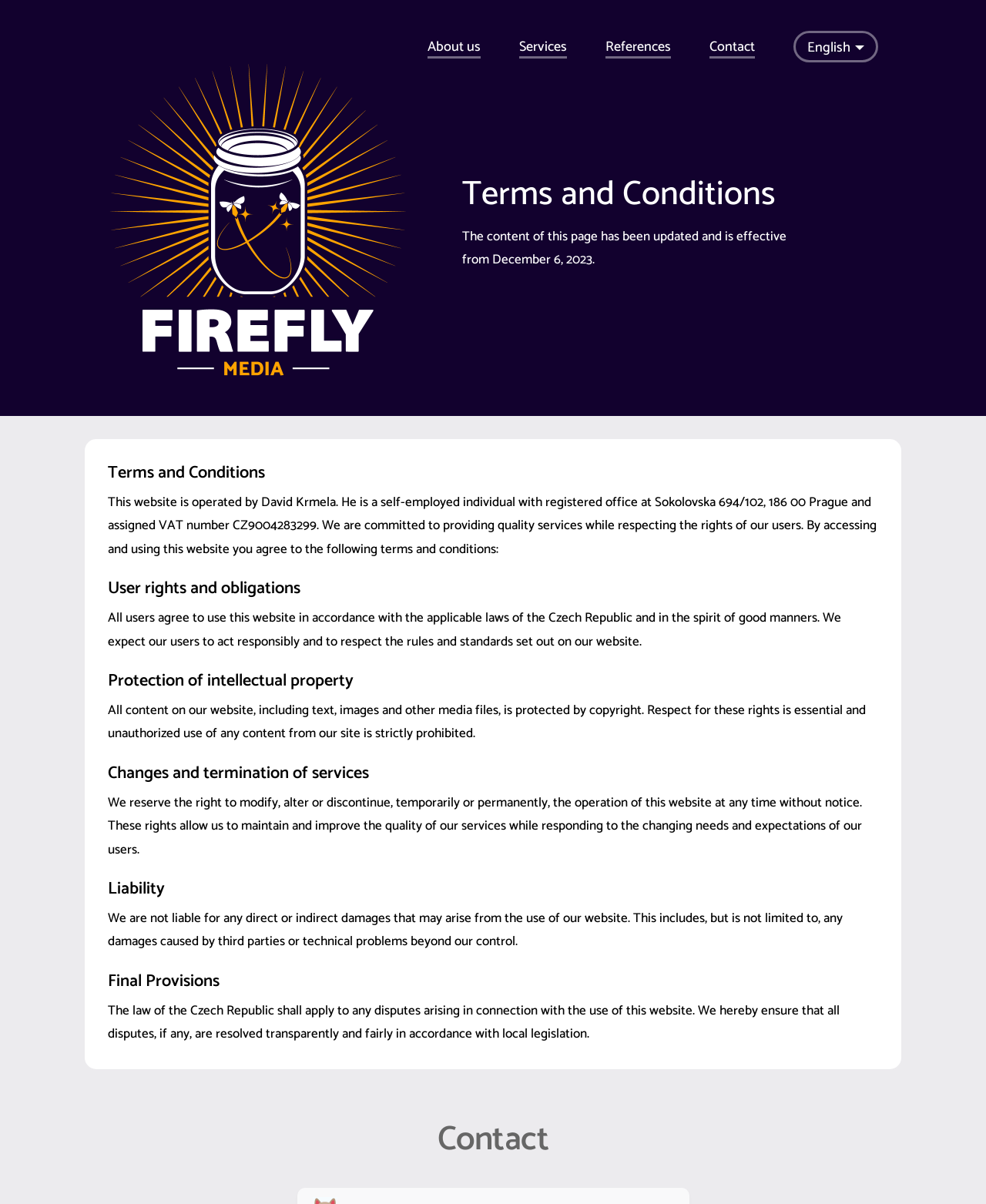Present a detailed account of what is displayed on the webpage.

The webpage is titled "Terms and Conditions | Firefly Media" and is focused on outlining the terms and conditions of using the website. At the top, there are four links: "About us", "Services", "References", and "Contact", positioned horizontally next to each other. To the right of these links, there is a static text "English". Below these elements, there is a logo image of "Firefly Media" on the left side, and a heading "Terms and Conditions" on the right side.

The main content of the webpage is divided into several sections, each with a heading and a corresponding static text. The sections are arranged vertically, with the first section titled "Terms and Conditions" providing an introduction to the updated content of the page. The following sections are "User rights and obligations", "Protection of intellectual property", "Changes and termination of services", "Liability", and "Final Provisions". Each section provides detailed information about the specific topic, with the text blocks positioned below their respective headings.

At the very bottom of the page, there is another heading "Contact", which is likely a call-to-action for users to get in touch with the website operator. Overall, the webpage has a clear and organized structure, making it easy to navigate and understand the terms and conditions of using the website.